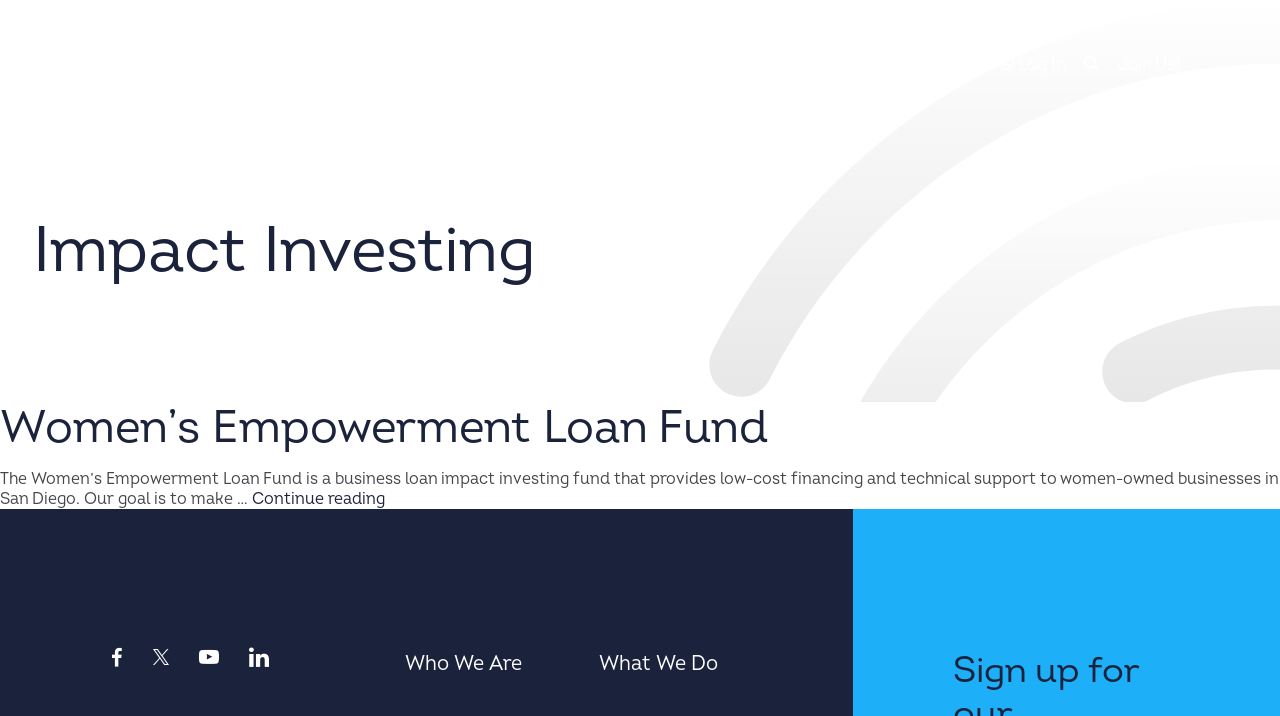What type of fund is the Women’s Empowerment Loan Fund?
Provide a fully detailed and comprehensive answer to the question.

The type of fund can be found in the article section of the webpage, where it is described as 'a business loan impact investing fund that provides low-cost financing and technical support to women-owned businesses in San Diego'.